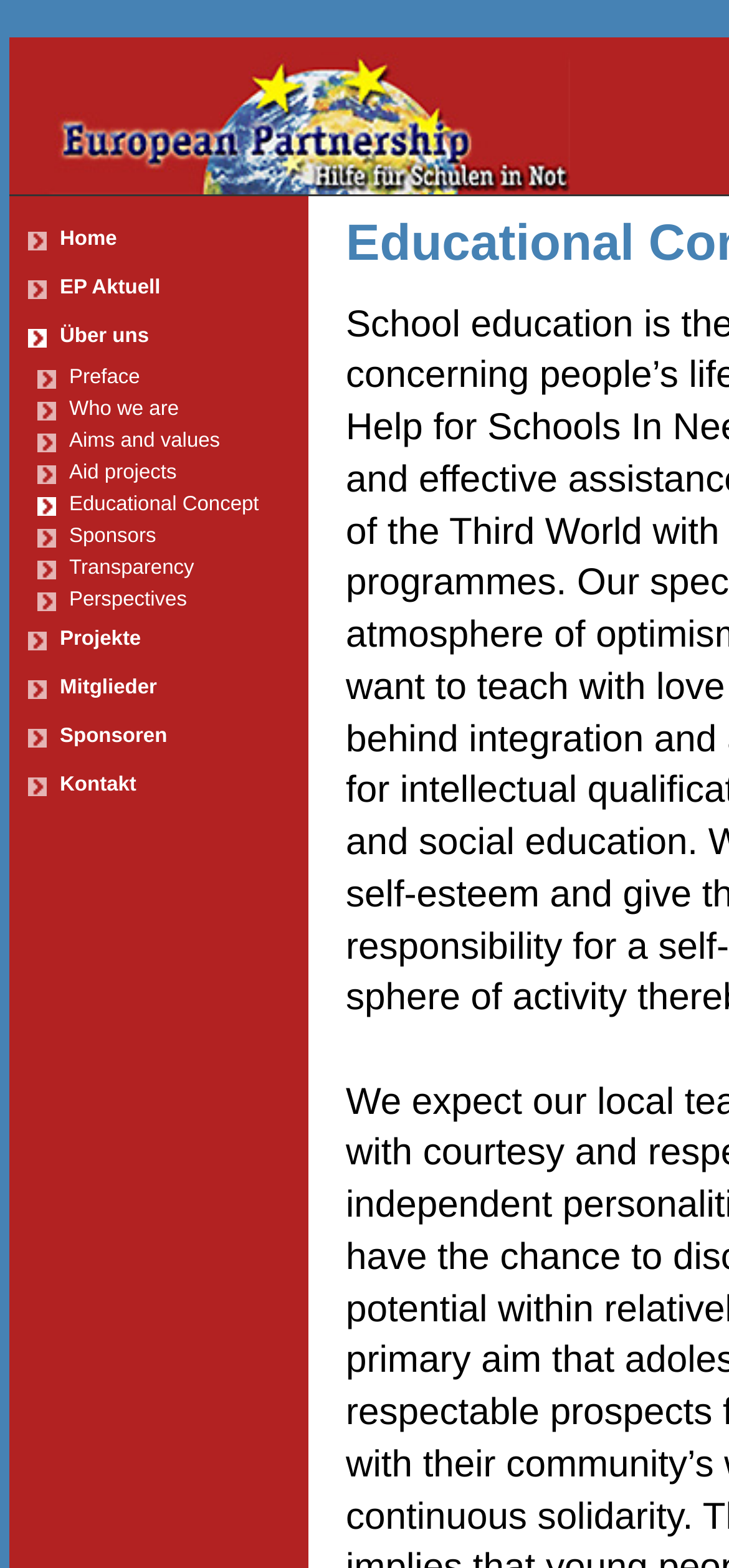Identify the bounding box coordinates of the area you need to click to perform the following instruction: "go to home page".

[0.038, 0.145, 0.16, 0.16]